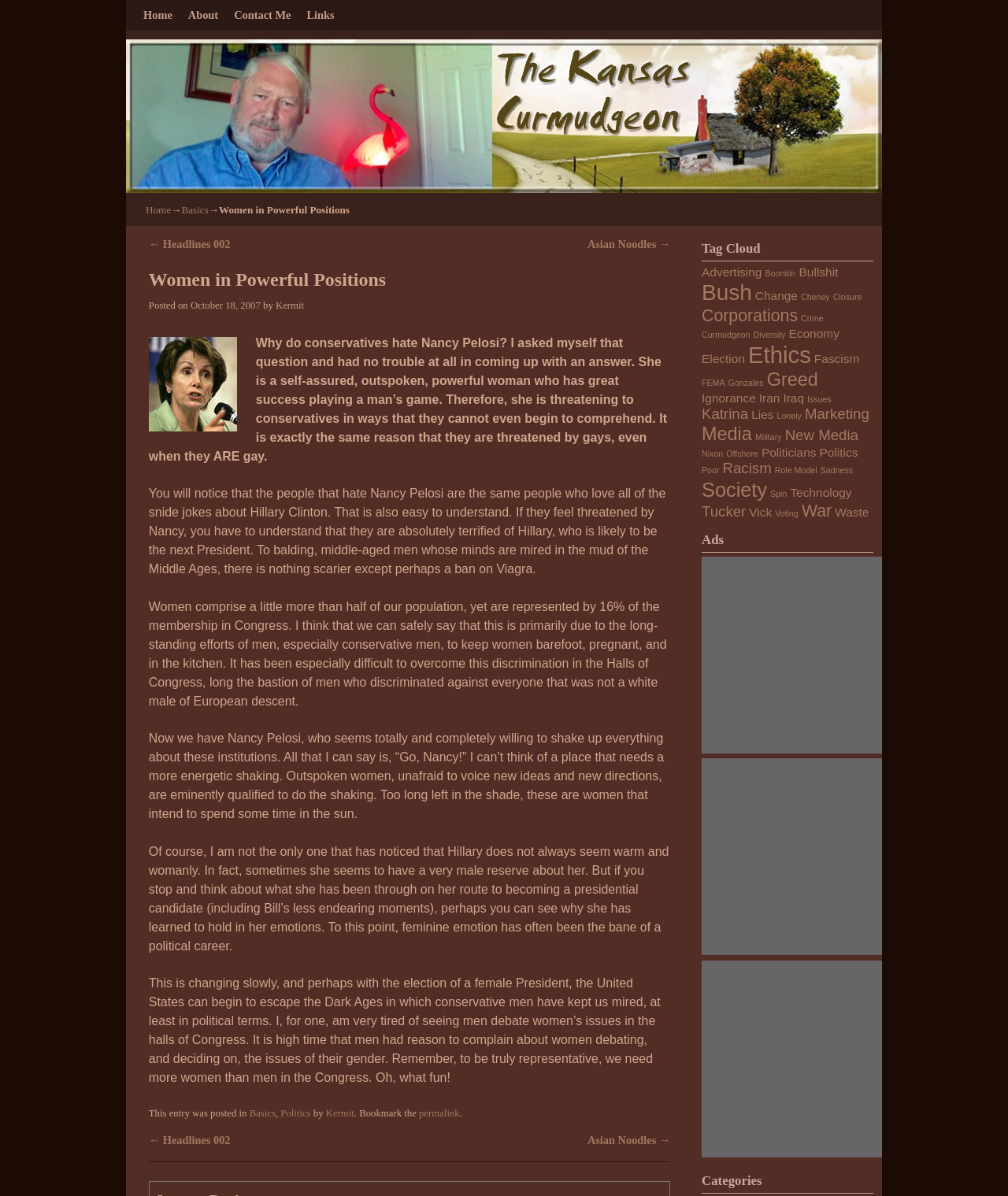How many links are in the tag cloud?
Based on the image, answer the question with a single word or brief phrase.

30